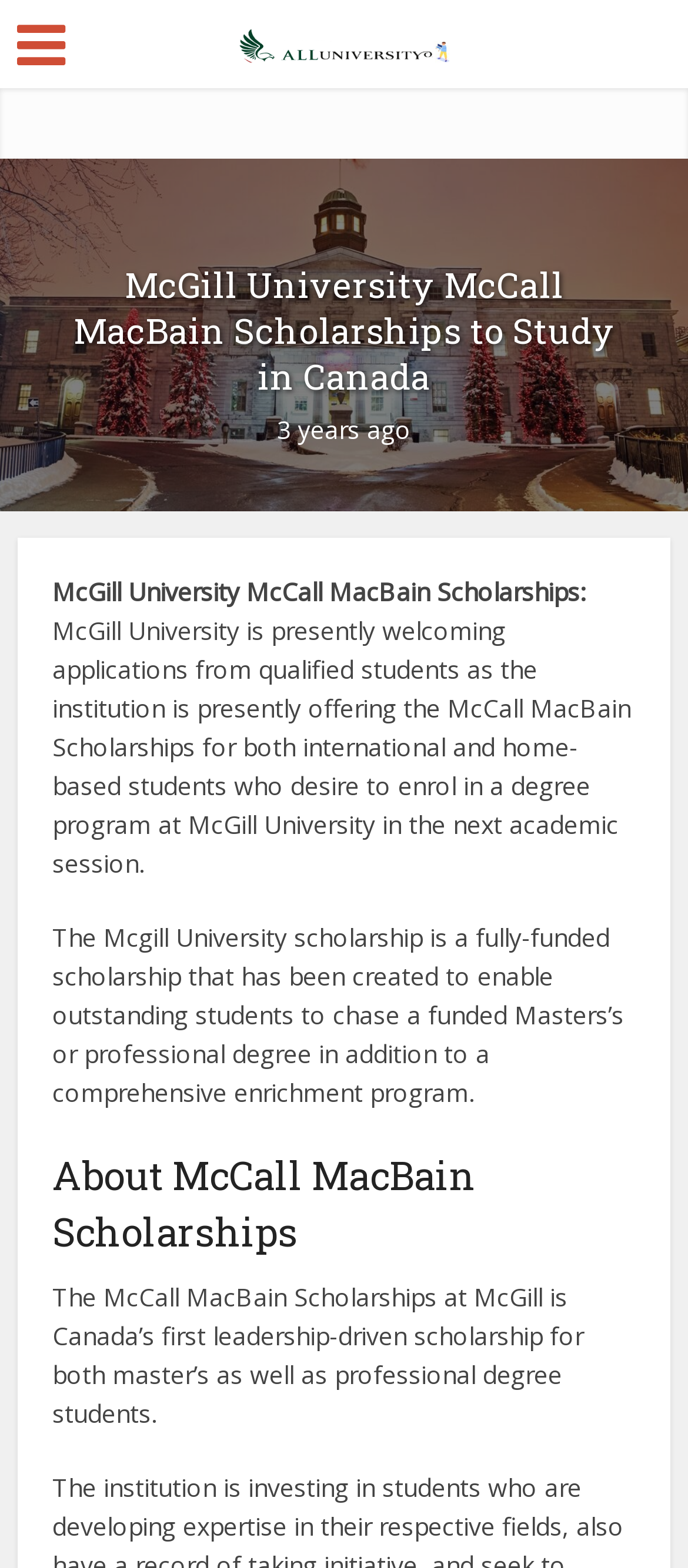Utilize the information from the image to answer the question in detail:
Who is eligible for McCall MacBain Scholarships?

I found this answer by reading the text '...welcoming applications from qualified students as the institution is presently offering the McCall MacBain Scholarships for both international and home-based students...' which specifies the eligibility criteria for the scholarship.